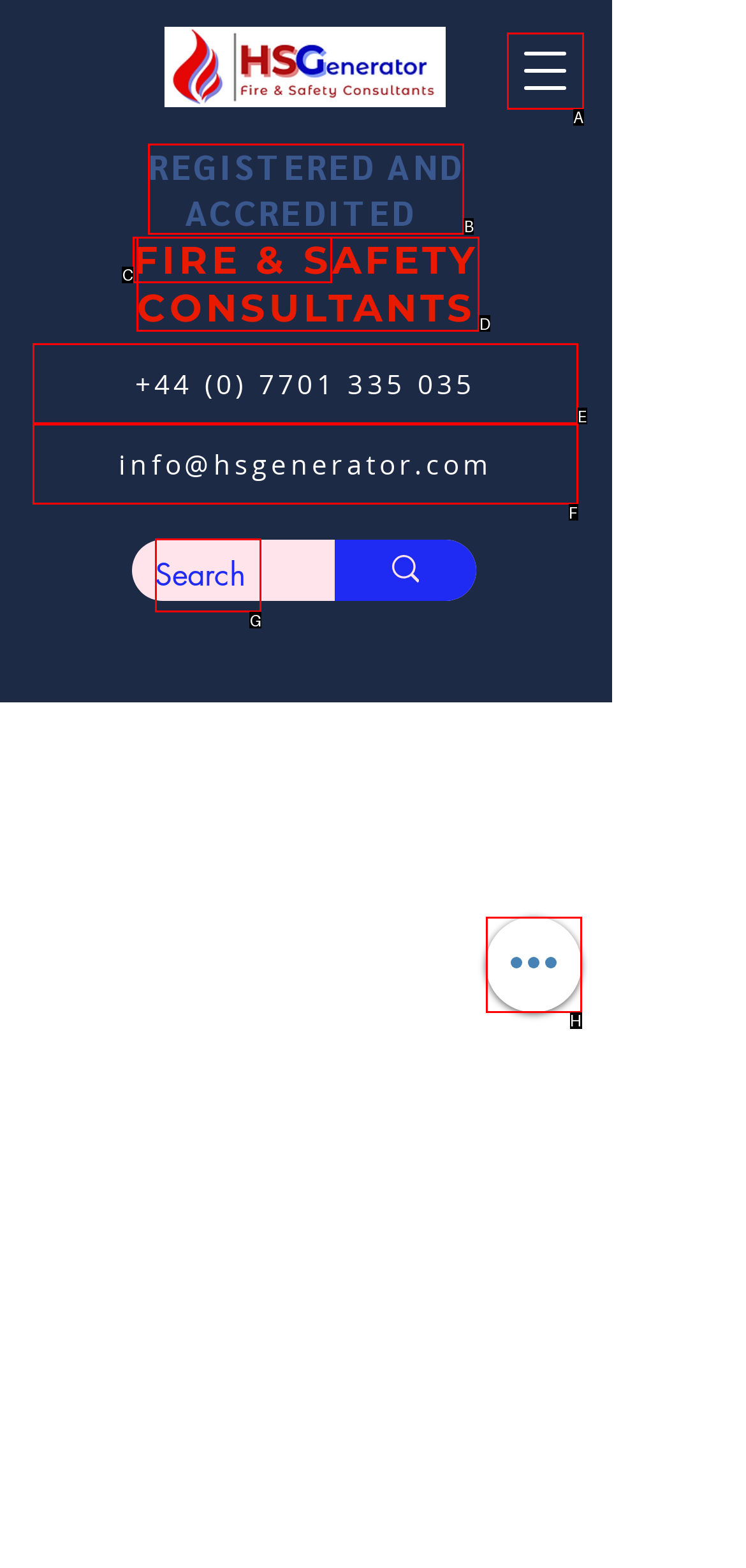Select the appropriate option that fits: +44 (0) 7701 335 035
Reply with the letter of the correct choice.

E